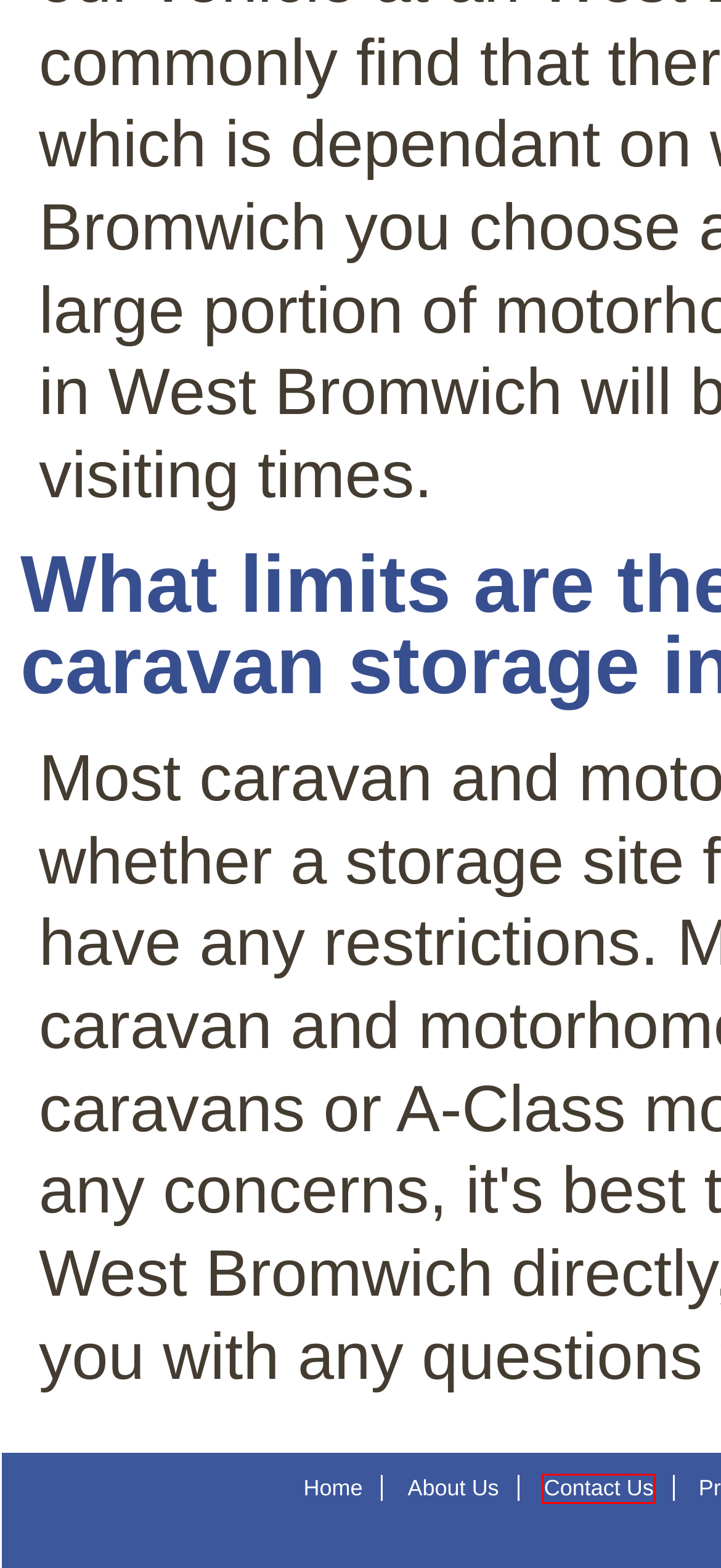You are given a screenshot of a webpage with a red rectangle bounding box around an element. Choose the best webpage description that matches the page after clicking the element in the bounding box. Here are the candidates:
A. Caravan storage in West Midlands | Motorhome storage in West Midlands
B. Premium Listing
C. Terms and Conditions | Disclaimer
D. Caravan and motorhome storage UK | Caravan storage sites UK | Motorhome storage sites
E. Contact us | Contact Motorhome and Caravan Storage
F. Caravan storage Wales | Motorhome storage sites Wales | Vehicle storage Wales
G. Cookies | How we use cookies at Caravan and Motorhome Storage
H. About Us | About Us Here

E